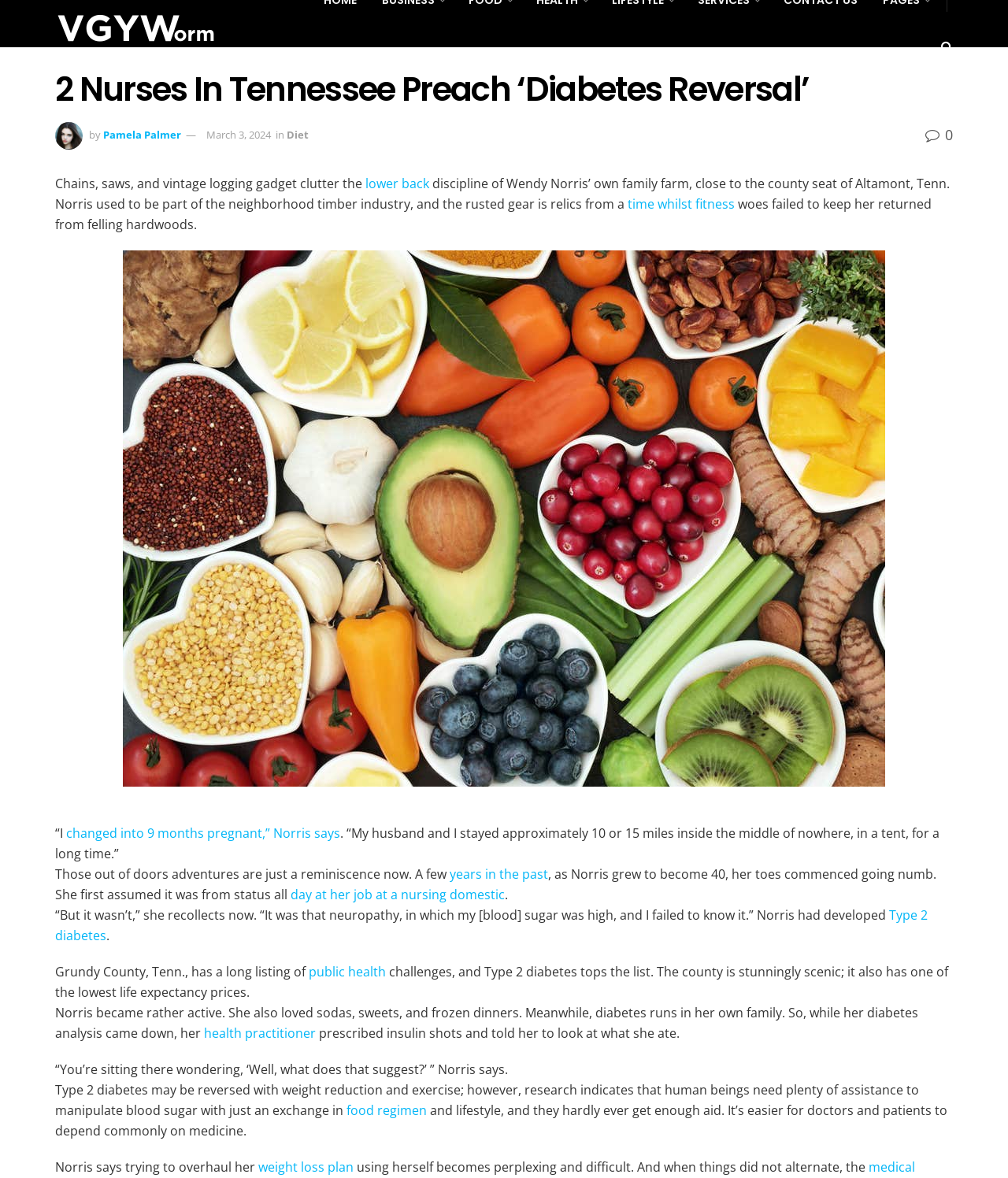Using the webpage screenshot, locate the HTML element that fits the following description and provide its bounding box: "Diet".

[0.284, 0.108, 0.306, 0.12]